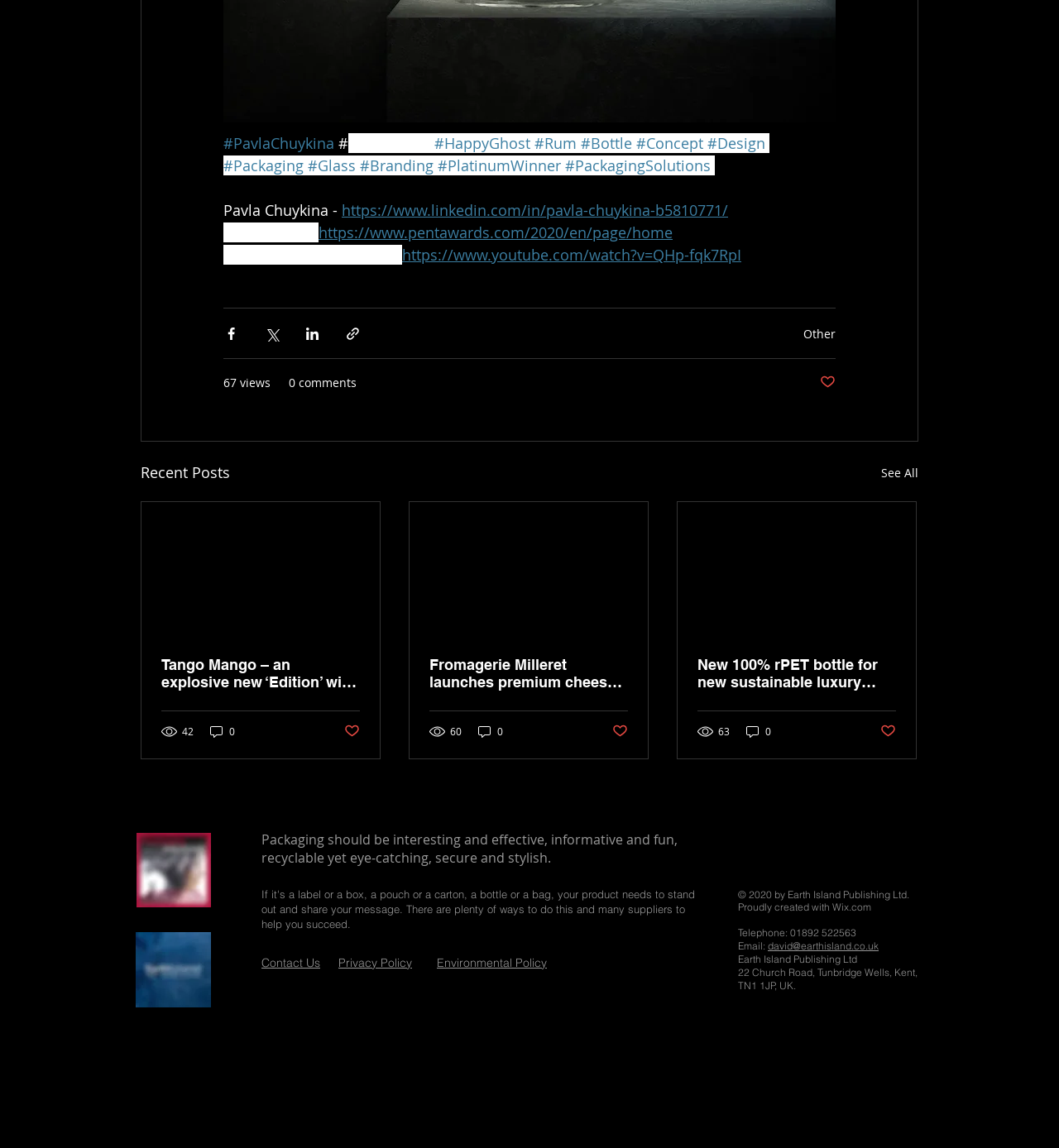Indicate the bounding box coordinates of the element that needs to be clicked to satisfy the following instruction: "Visit the 'Pentawards' website". The coordinates should be four float numbers between 0 and 1, i.e., [left, top, right, bottom].

[0.329, 0.116, 0.41, 0.133]